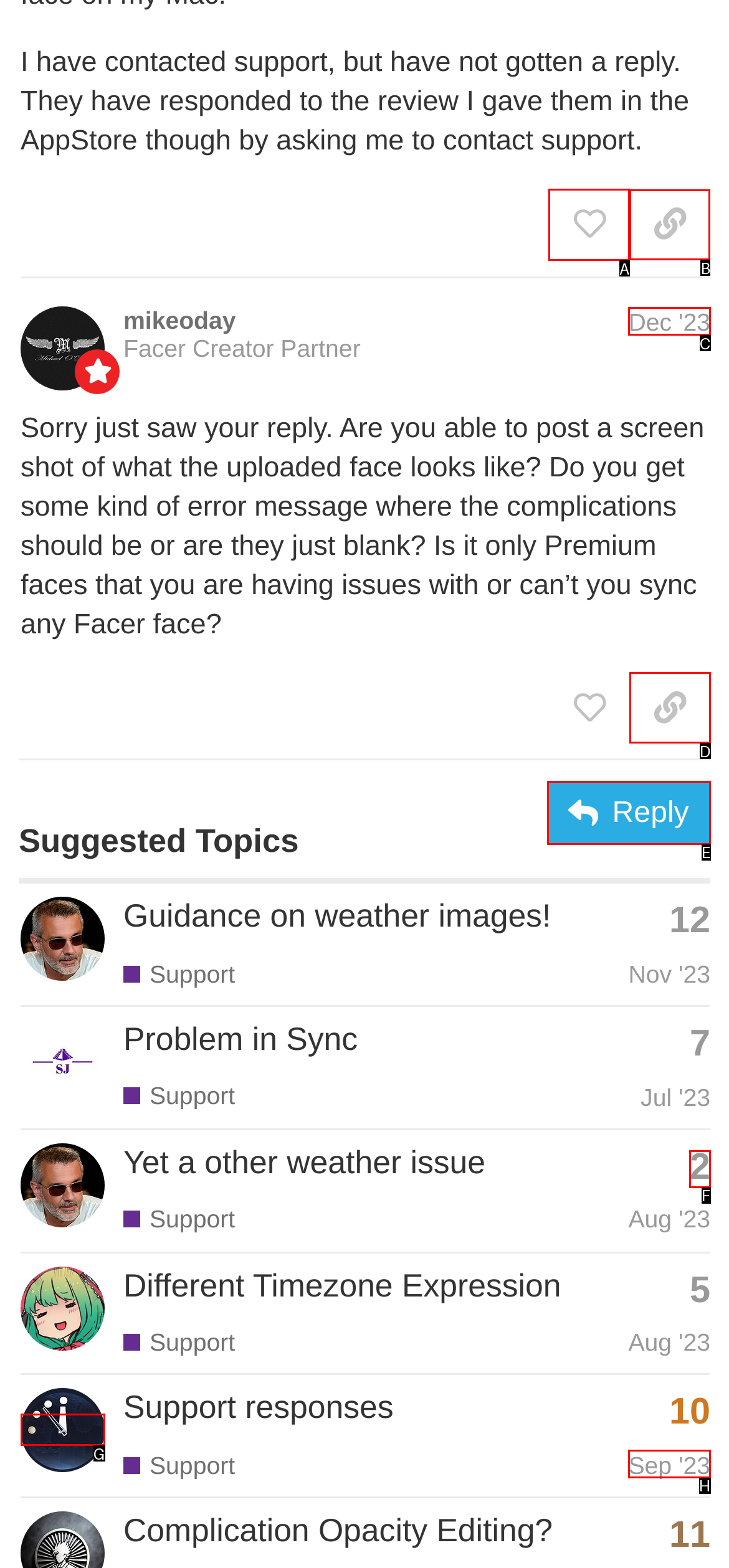What letter corresponds to the UI element to complete this task: Share a link to this post
Answer directly with the letter.

B